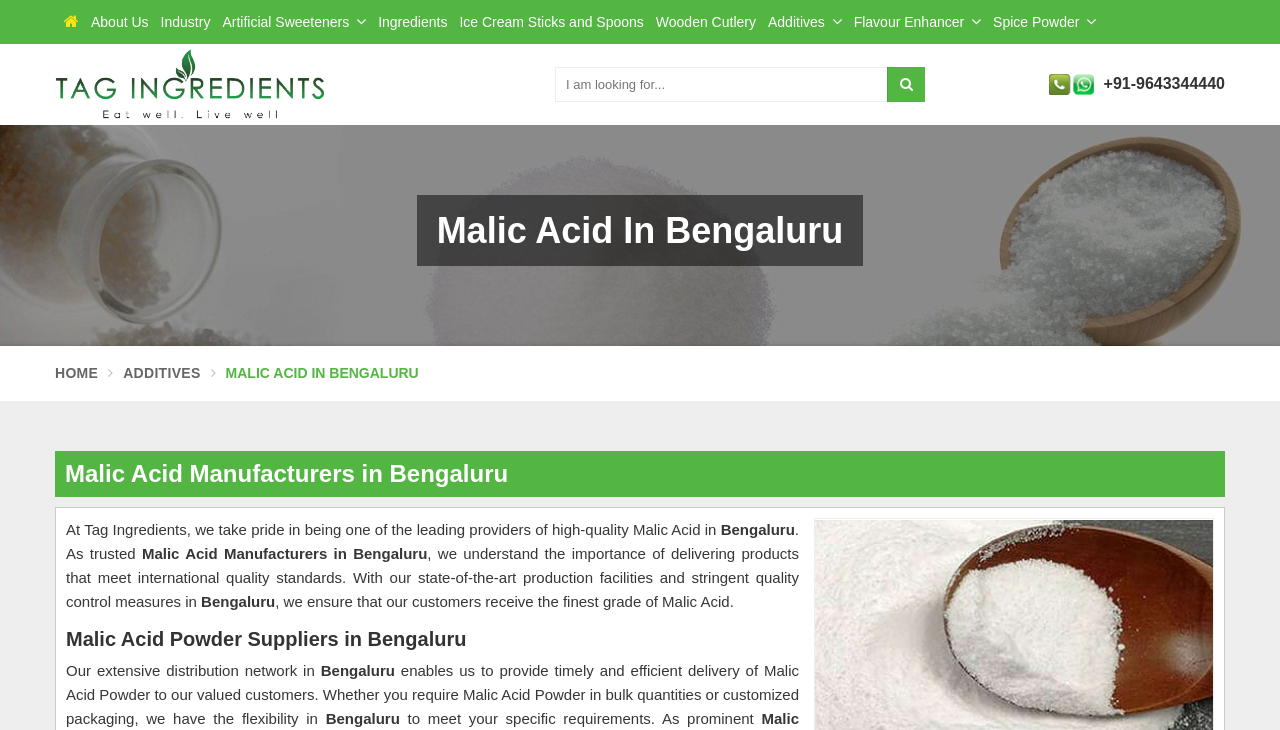Locate the bounding box coordinates of the UI element described by: "Flavour Enhancer". Provide the coordinates as four float numbers between 0 and 1, formatted as [left, top, right, bottom].

[0.662, 0.0, 0.771, 0.06]